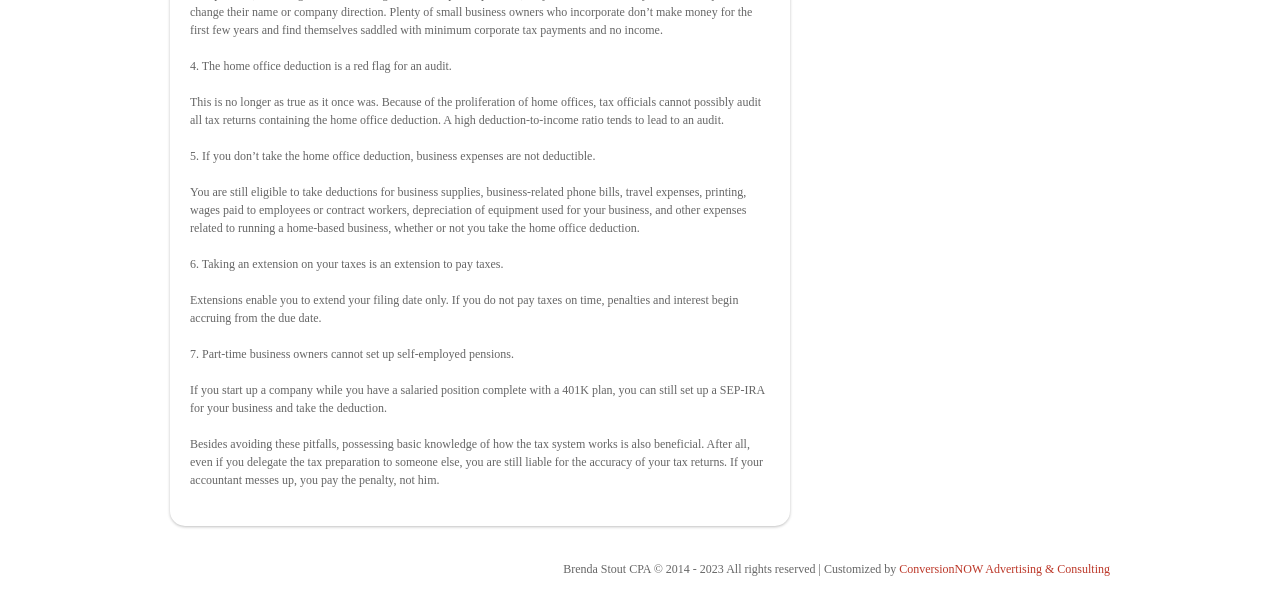Provide a short, one-word or phrase answer to the question below:
What happens if you don't pay taxes on time?

Penalties and interest